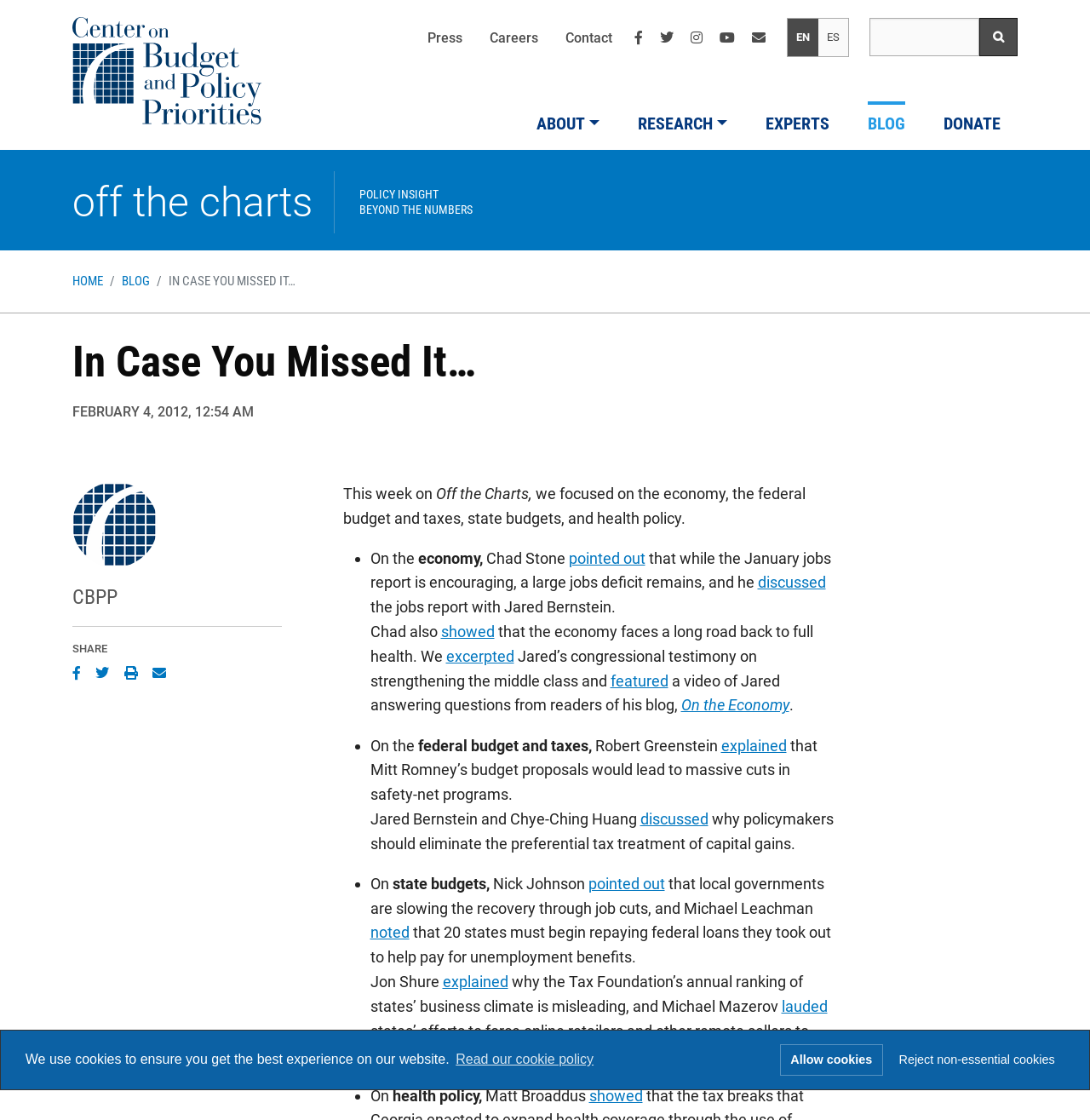Provide the bounding box coordinates for the specified HTML element described in this description: "Reject non-essential cookies". The coordinates should be four float numbers ranging from 0 to 1, in the format [left, top, right, bottom].

[0.816, 0.933, 0.977, 0.96]